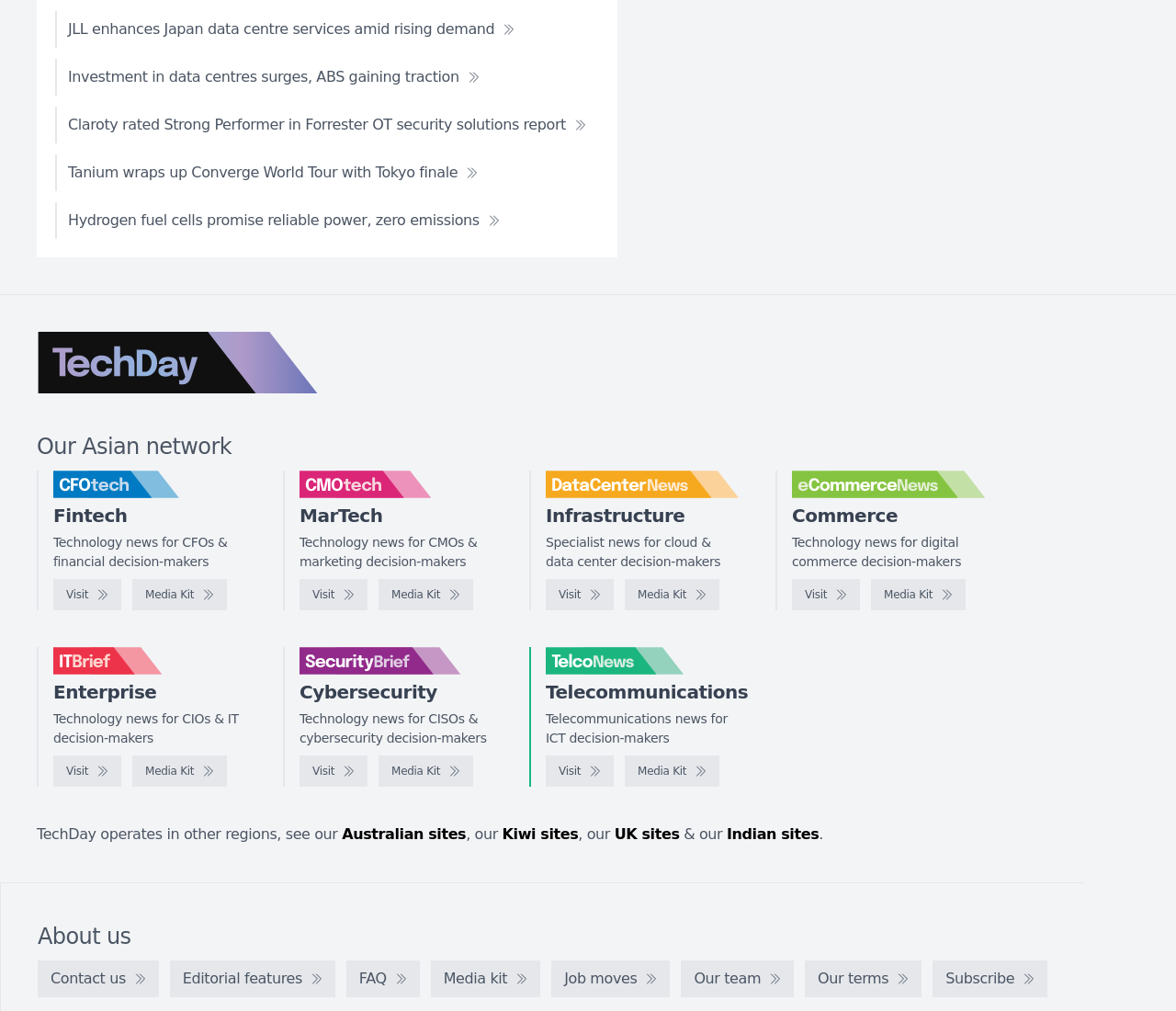Please specify the bounding box coordinates of the element that should be clicked to execute the given instruction: 'Check About us'. Ensure the coordinates are four float numbers between 0 and 1, expressed as [left, top, right, bottom].

[0.032, 0.914, 0.111, 0.939]